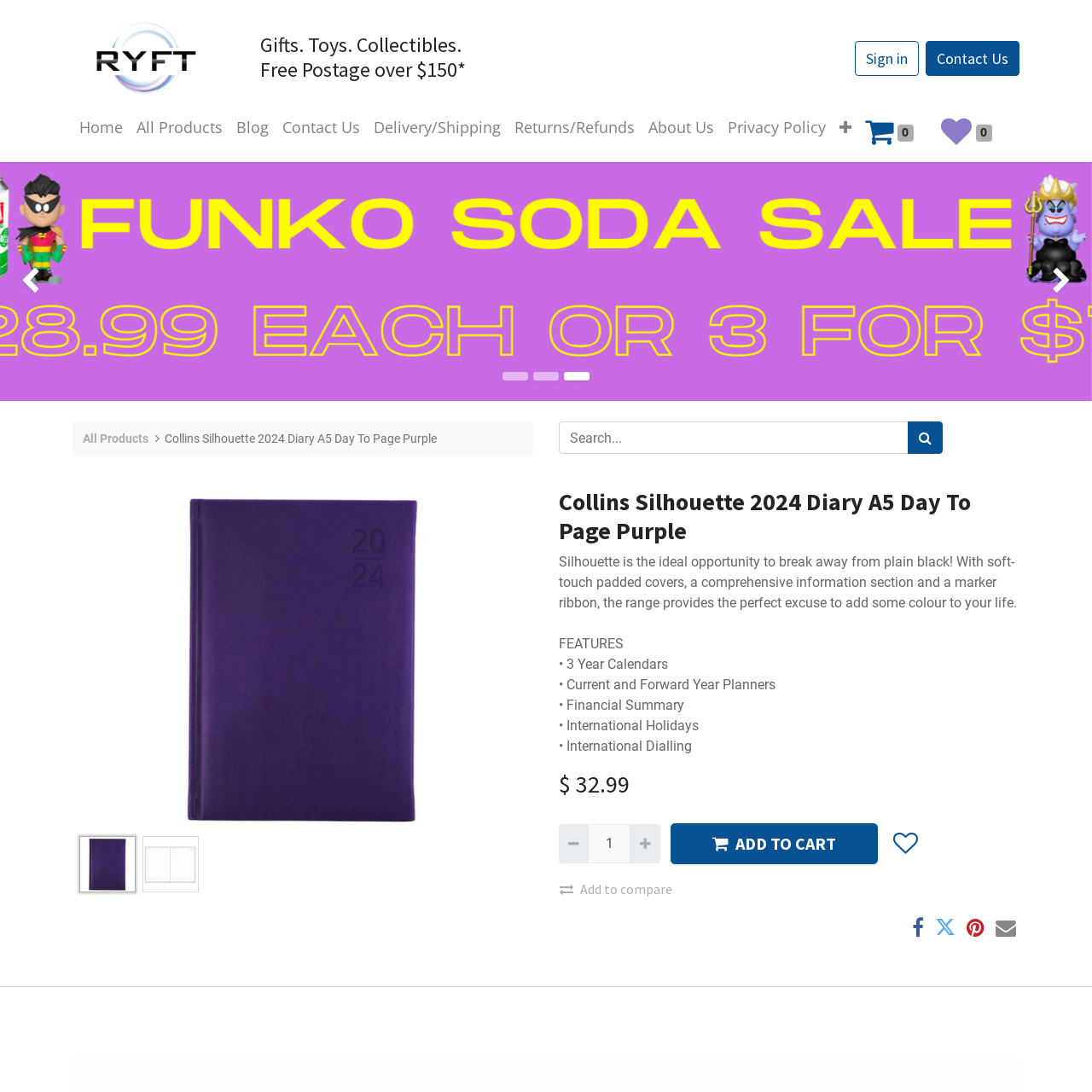Determine the bounding box coordinates of the clickable region to execute the instruction: "Click the 'Sign in' link". The coordinates should be four float numbers between 0 and 1, denoted as [left, top, right, bottom].

[0.783, 0.037, 0.841, 0.069]